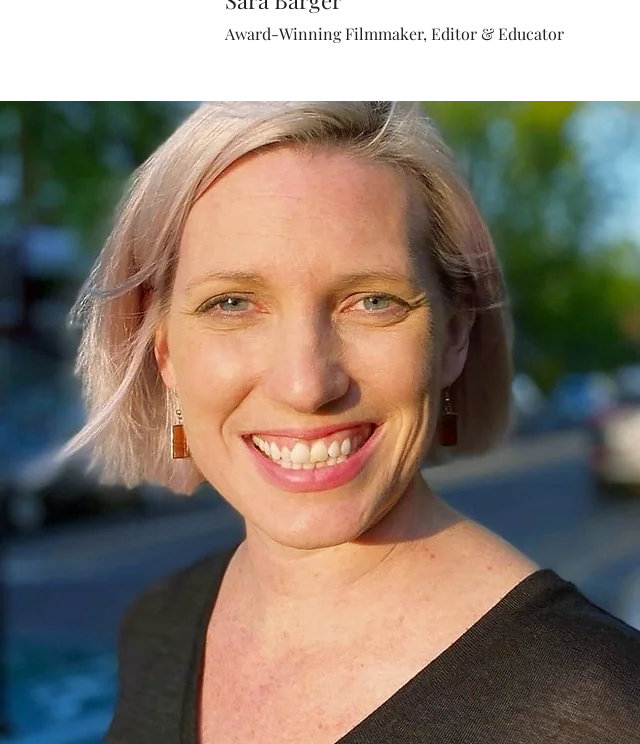Use the details in the image to answer the question thoroughly: 
What is the color of Sara Barger's hair?

The caption explicitly states that Sara Barger has 'short, light blonde hair framing her face', which directly answers the question.